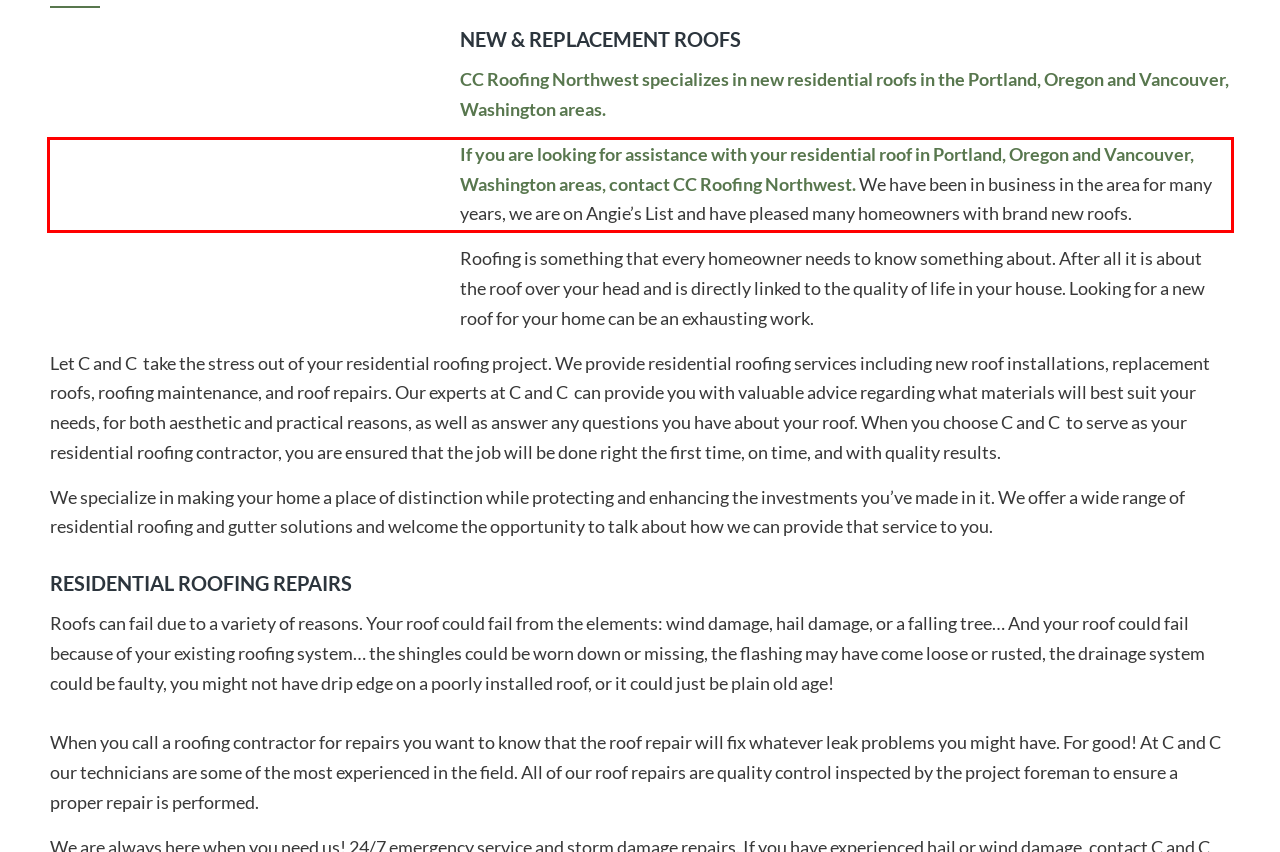By examining the provided screenshot of a webpage, recognize the text within the red bounding box and generate its text content.

If you are looking for assistance with your residential roof in Portland, Oregon and Vancouver, Washington areas, contact CC Roofing Northwest. We have been in business in the area for many years, we are on Angie’s List and have pleased many homeowners with brand new roofs.